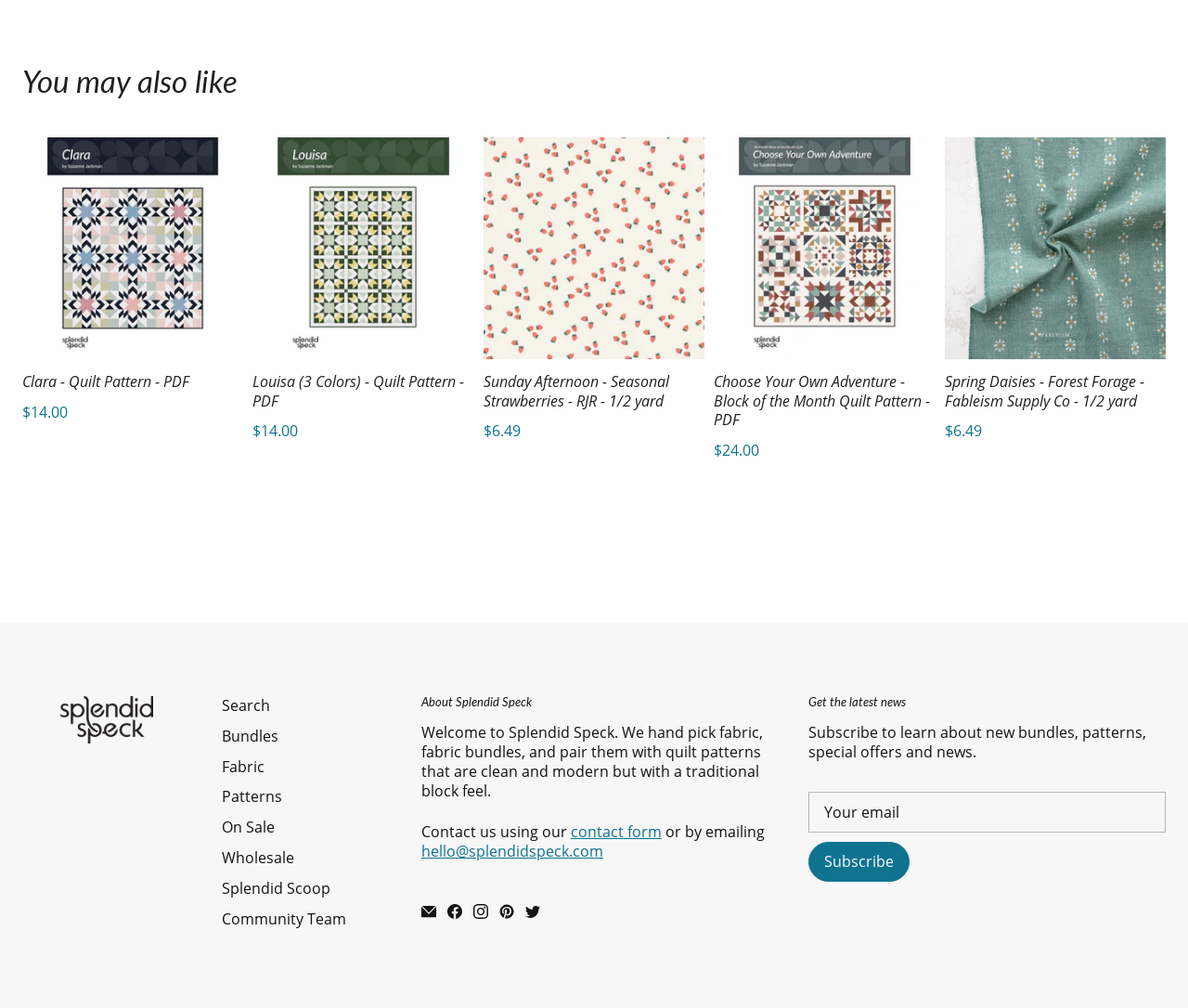Locate the bounding box coordinates of the clickable part needed for the task: "Click on the 'Clara - Quilt Pattern - PDF' link".

[0.019, 0.369, 0.205, 0.388]